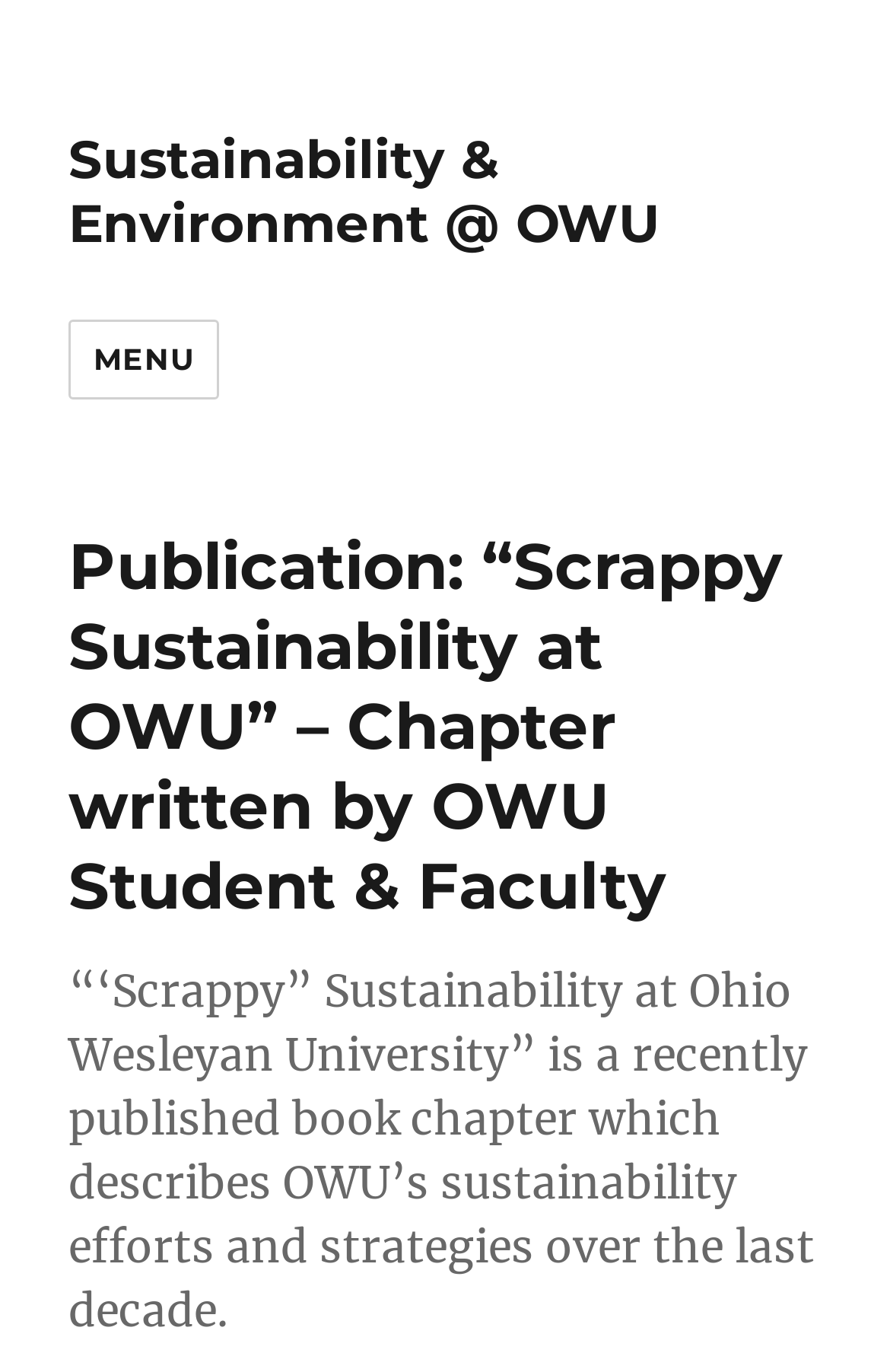Can you find and generate the webpage's heading?

Publication: “Scrappy Sustainability at OWU” – Chapter written by OWU Student & Faculty